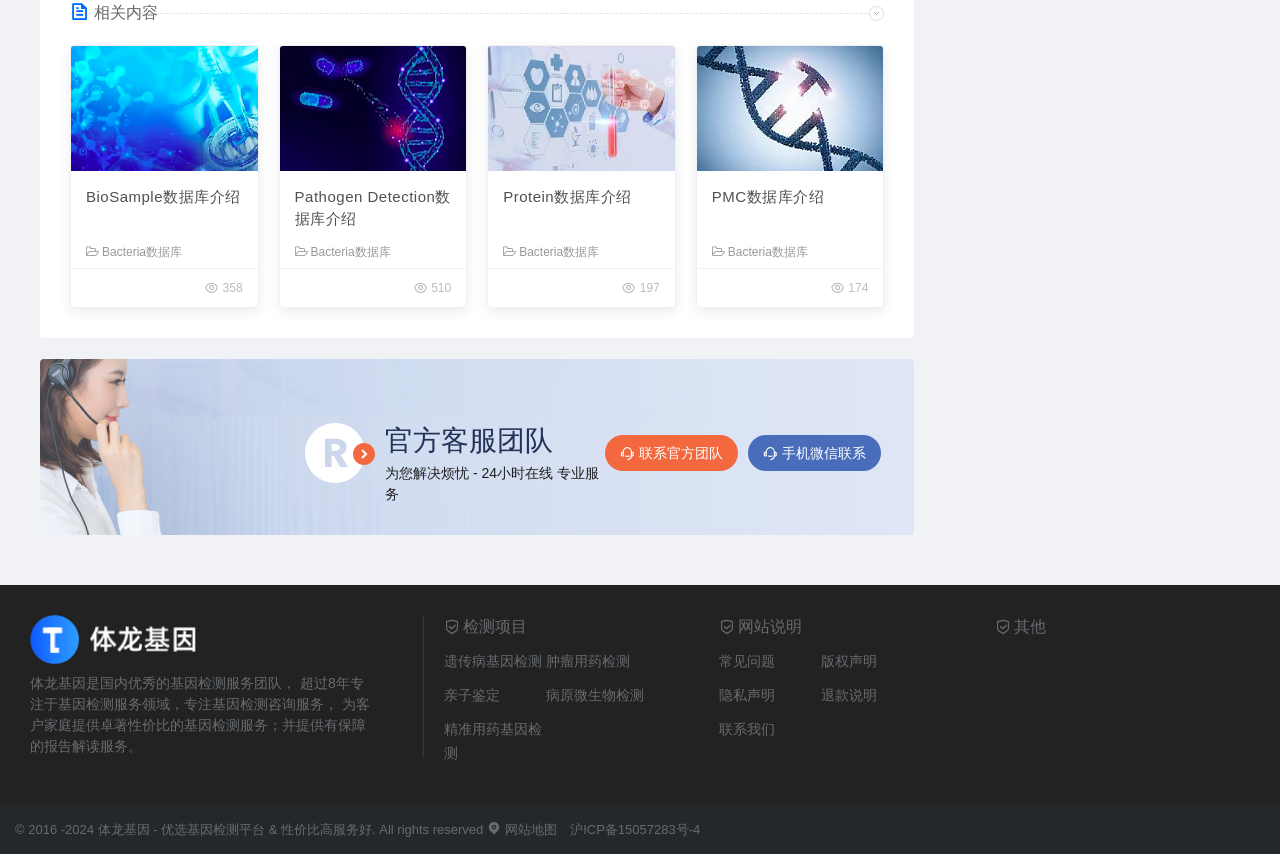What is the name of the company?
Answer the question with a thorough and detailed explanation.

I found the company name '体龙基因' in the StaticText element with bounding box coordinates [0.023, 0.79, 0.289, 0.883], which describes the company as a domestic excellent gene detection service team.